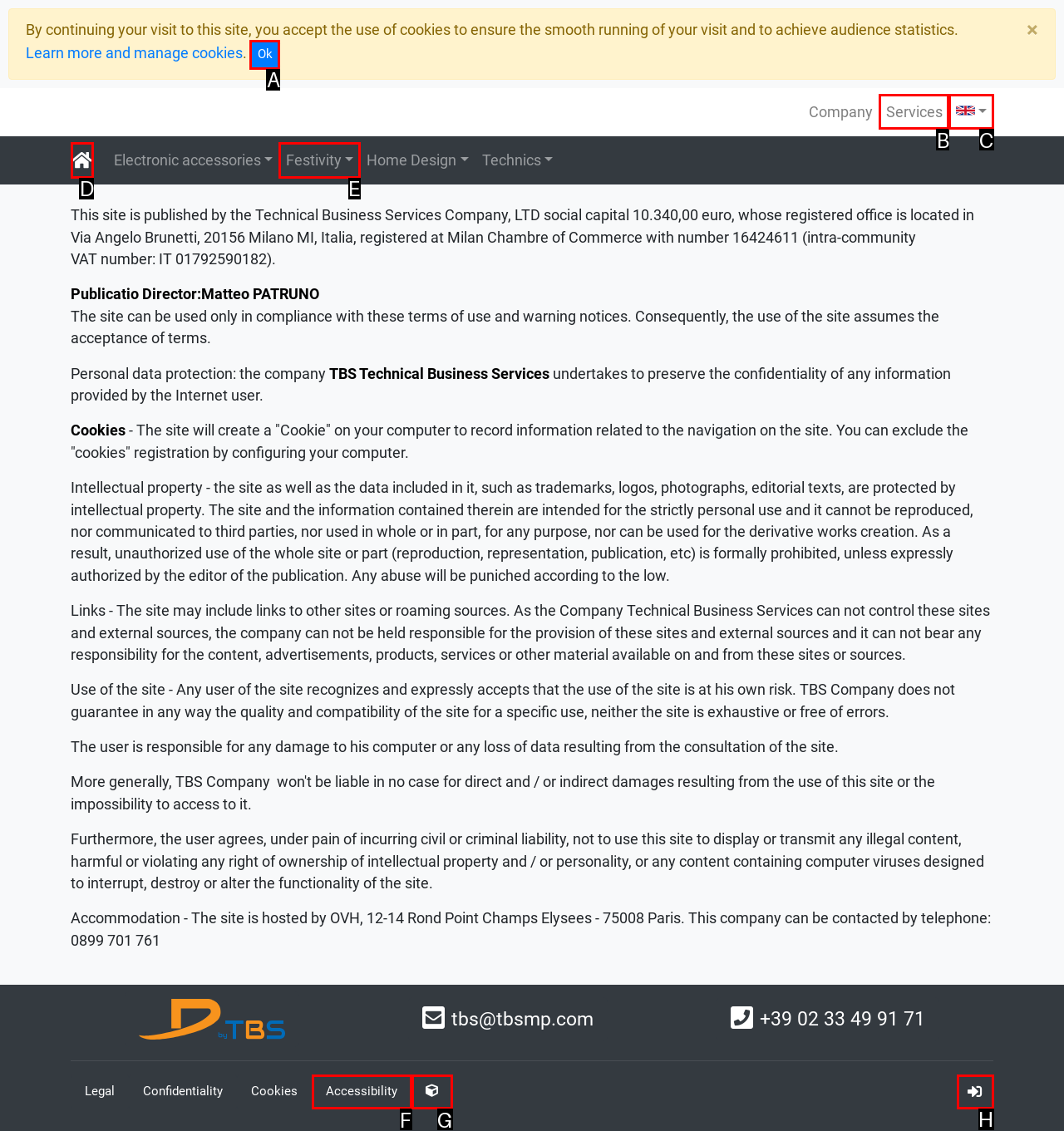Determine which HTML element to click for this task: Click the 'Ok' button Provide the letter of the selected choice.

A